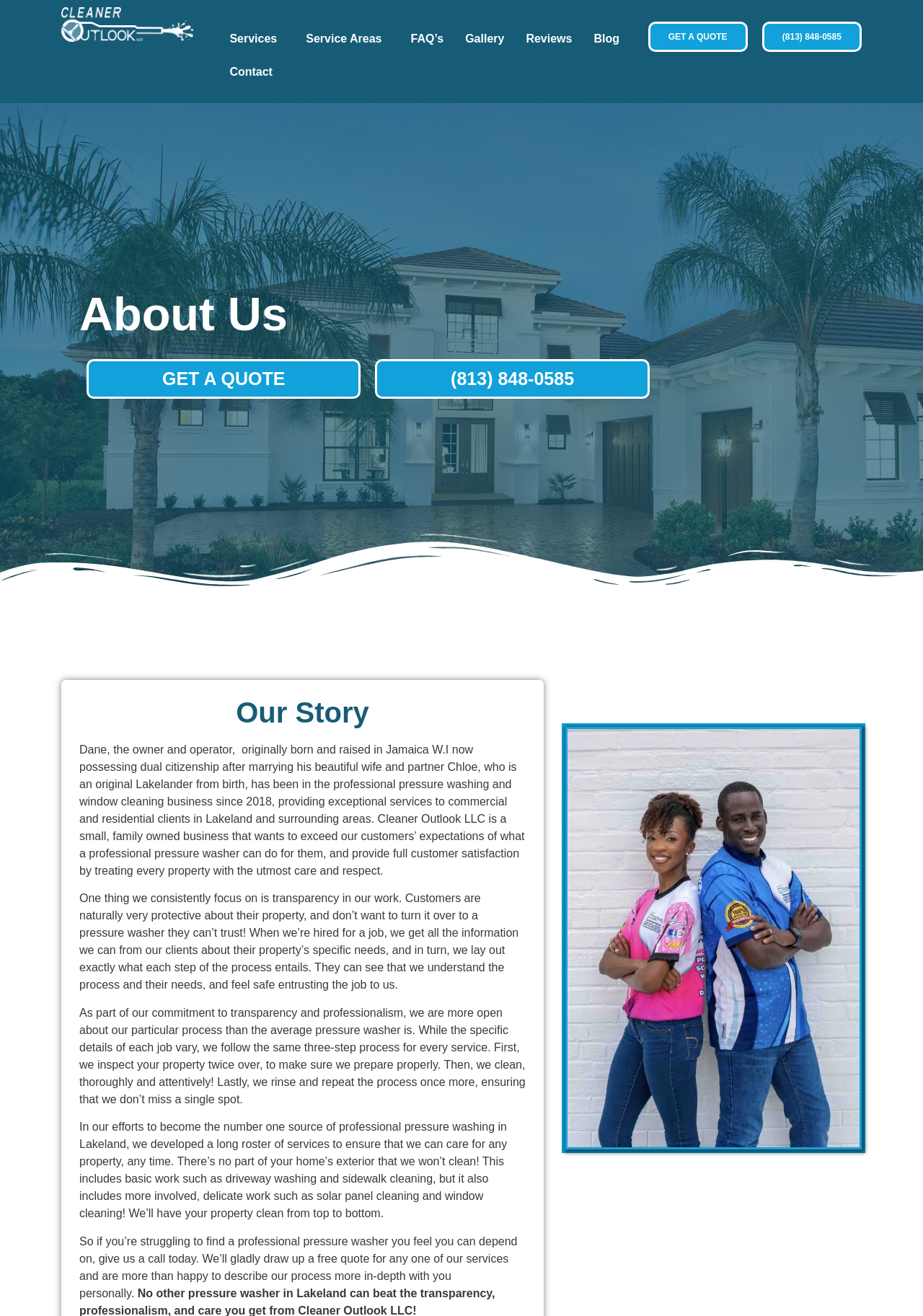Specify the bounding box coordinates of the area that needs to be clicked to achieve the following instruction: "Click the 'Services' link".

[0.237, 0.017, 0.32, 0.042]